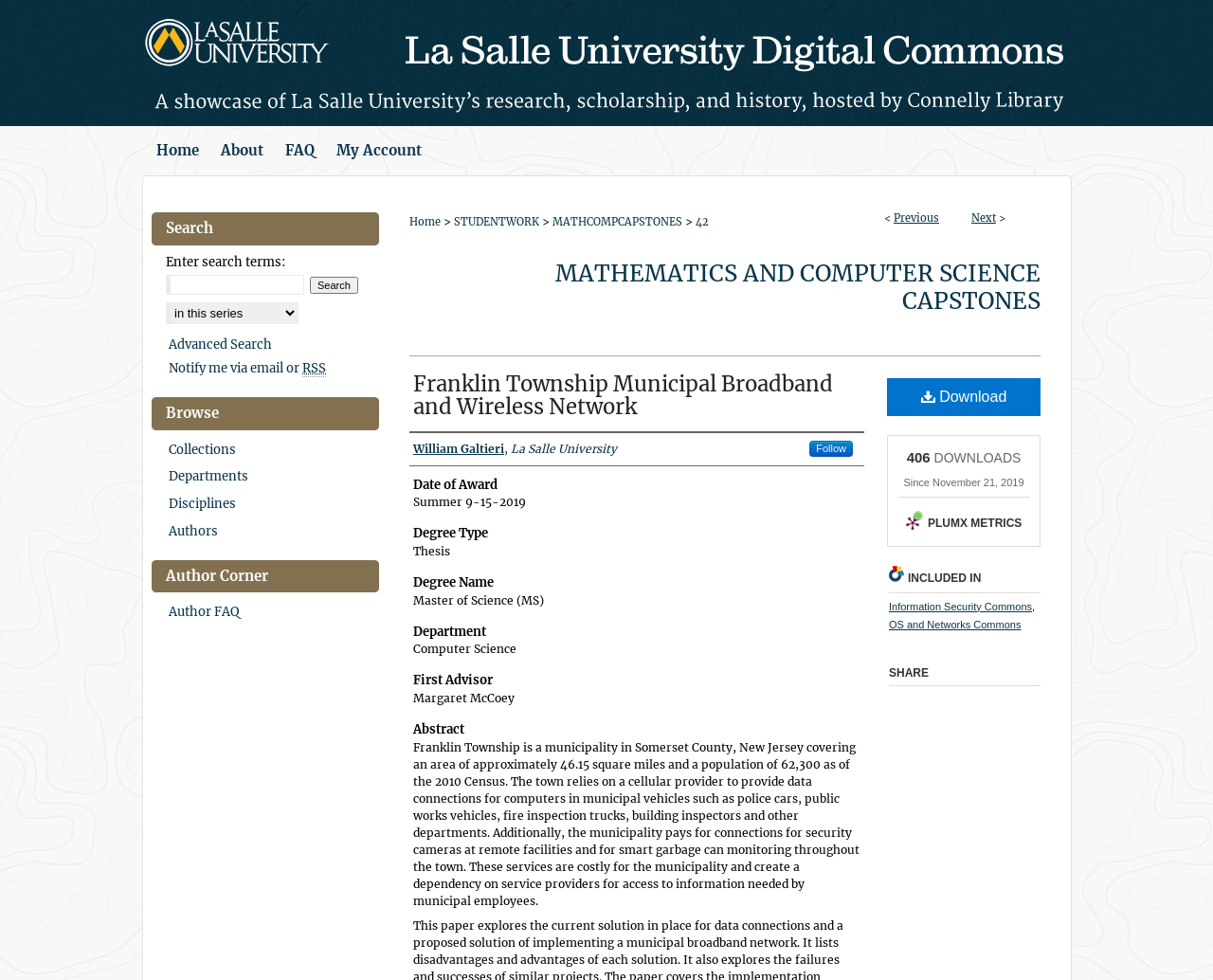Identify the bounding box coordinates of the region that needs to be clicked to carry out this instruction: "Browse collections". Provide these coordinates as four float numbers ranging from 0 to 1, i.e., [left, top, right, bottom].

[0.137, 0.449, 0.312, 0.469]